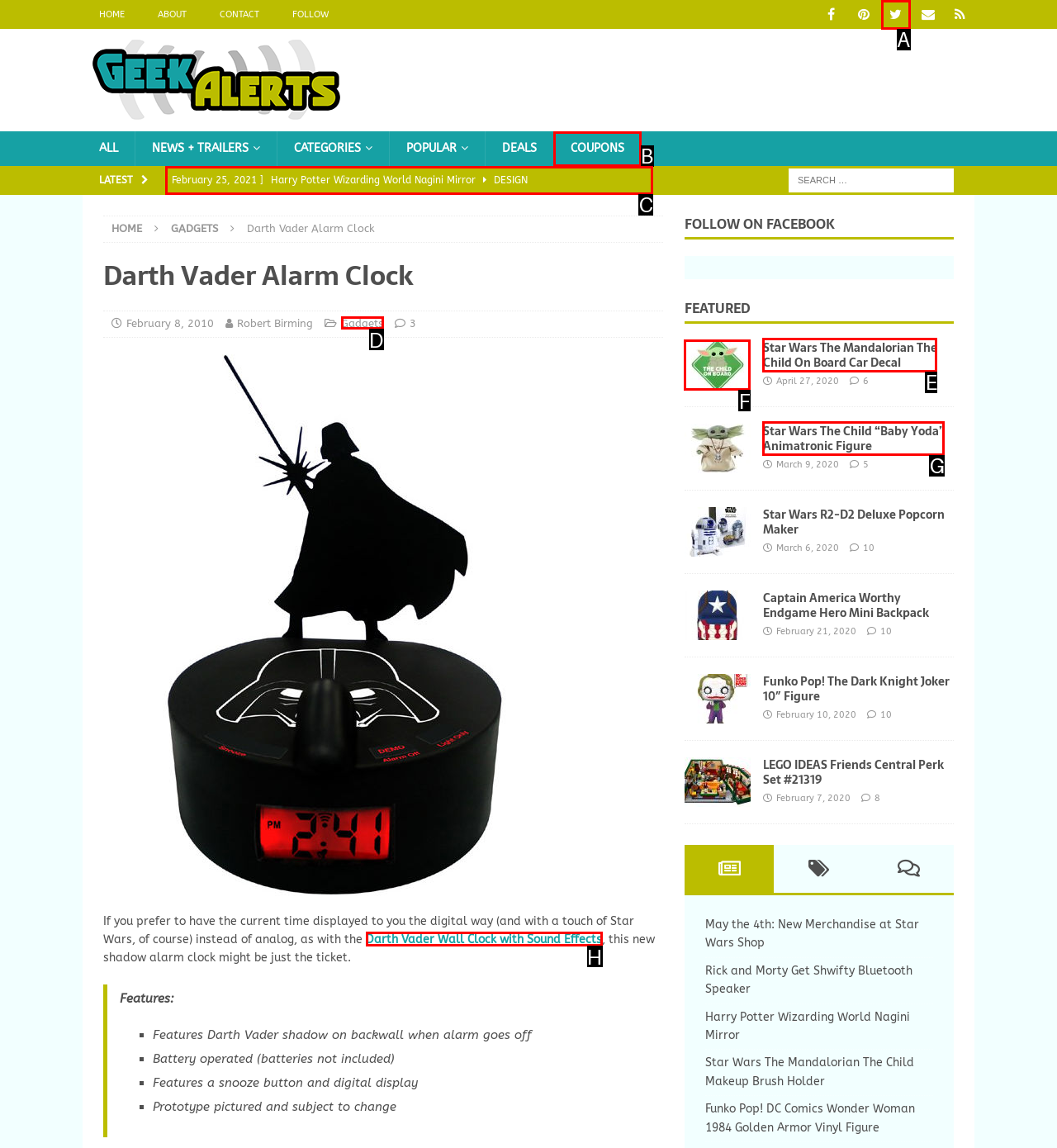From the given options, choose the one to complete the task: Check out the 'Star Wars The Mandalorian The Child On Board Car Decal'
Indicate the letter of the correct option.

F